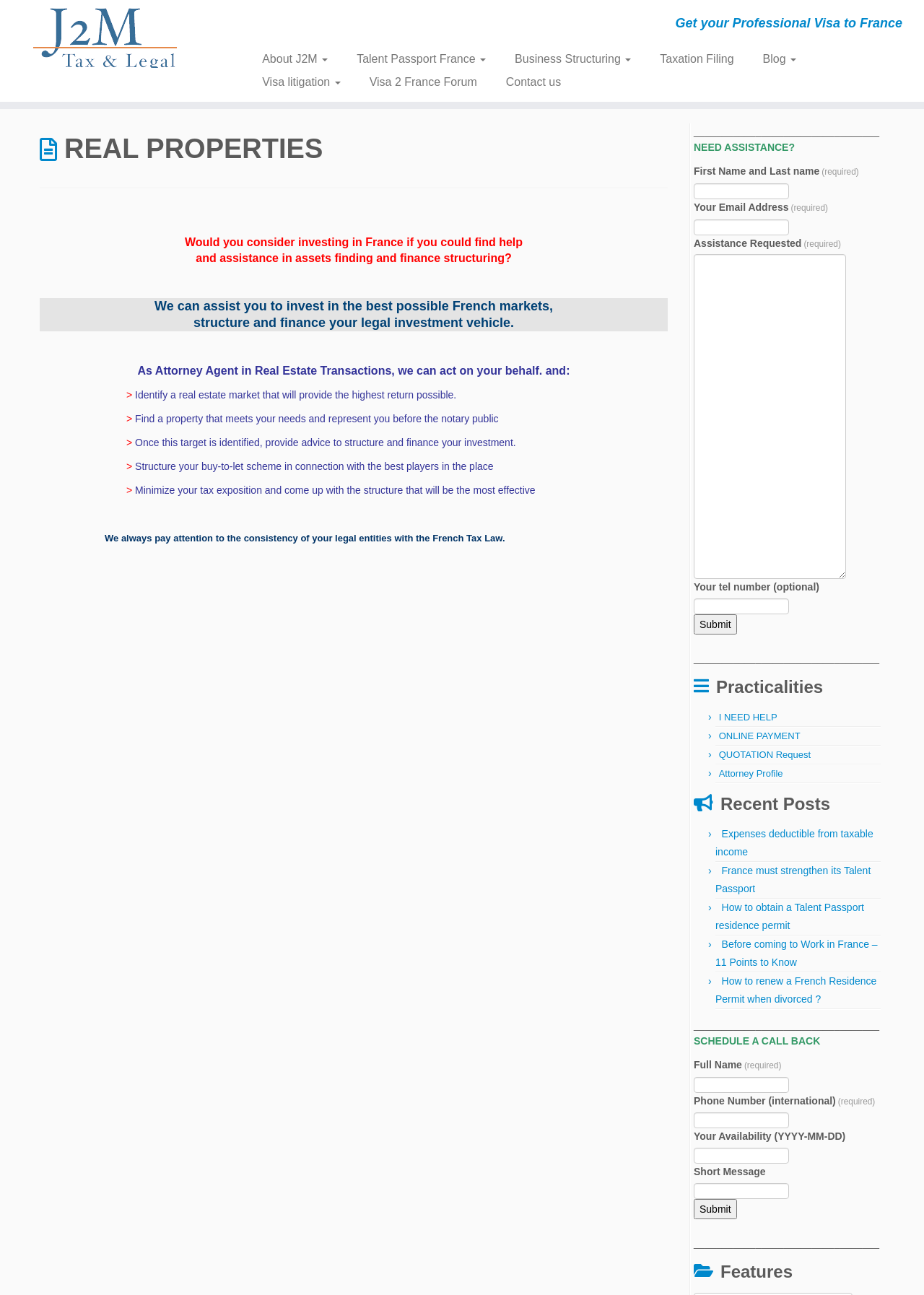What type of properties can I invest in through this website?
Look at the image and answer with only one word or phrase.

Real properties